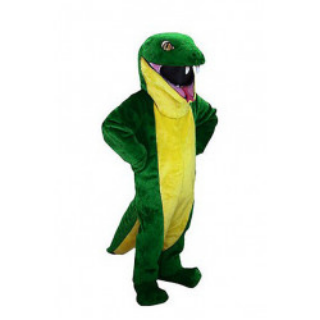What feature of the snake mascot costume's face conveys a fun and inviting character?
Using the information from the image, give a concise answer in one word or a short phrase.

Expressive face